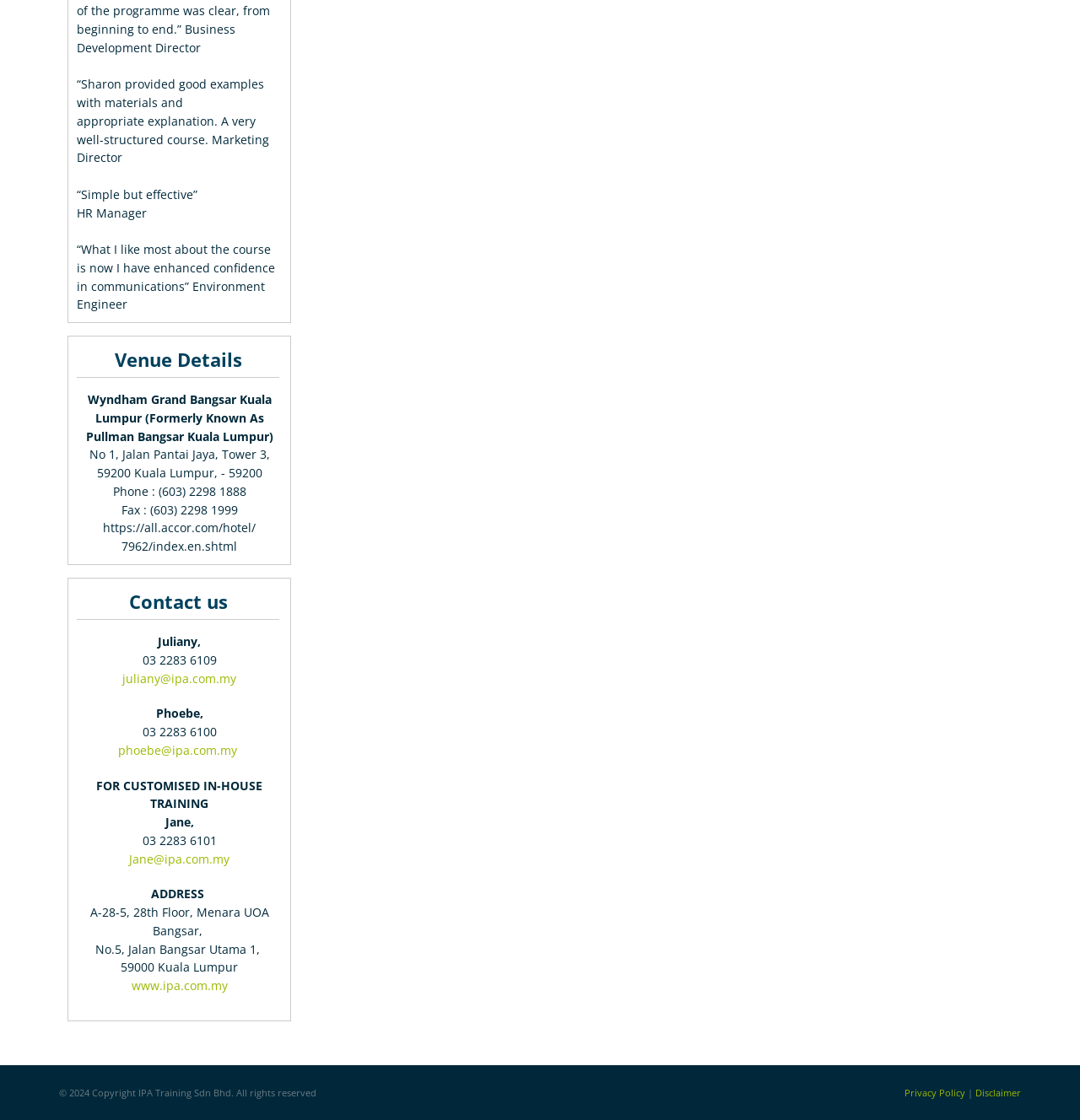What is the venue of the course?
We need a detailed and exhaustive answer to the question. Please elaborate.

I found the answer by looking at the 'Venue Details' section, which lists the venue as Wyndham Grand Bangsar Kuala Lumpur, formerly known as Pullman Bangsar Kuala Lumpur.